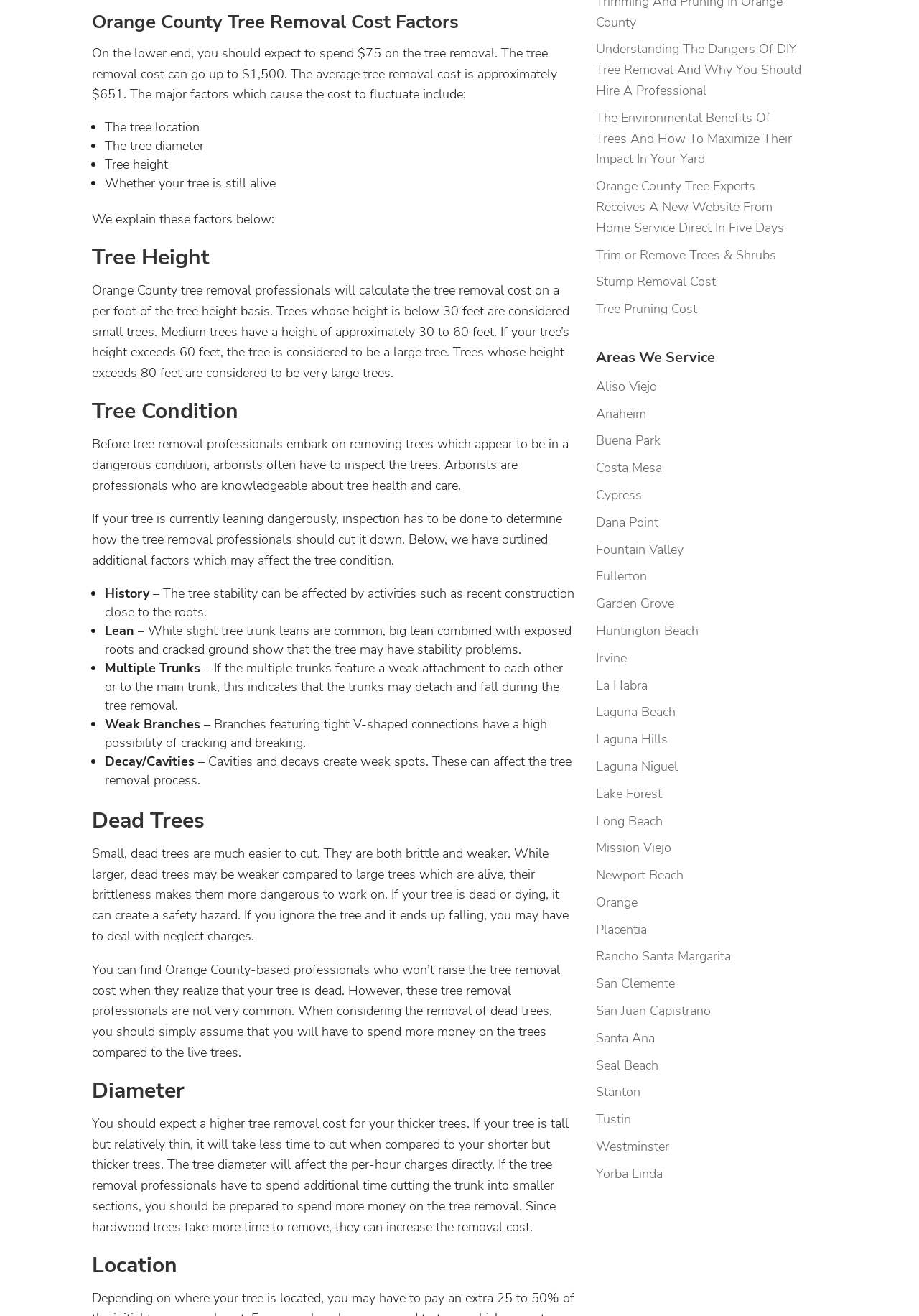Determine the bounding box for the described HTML element: "Anaheim". Ensure the coordinates are four float numbers between 0 and 1 in the format [left, top, right, bottom].

[0.649, 0.308, 0.703, 0.321]